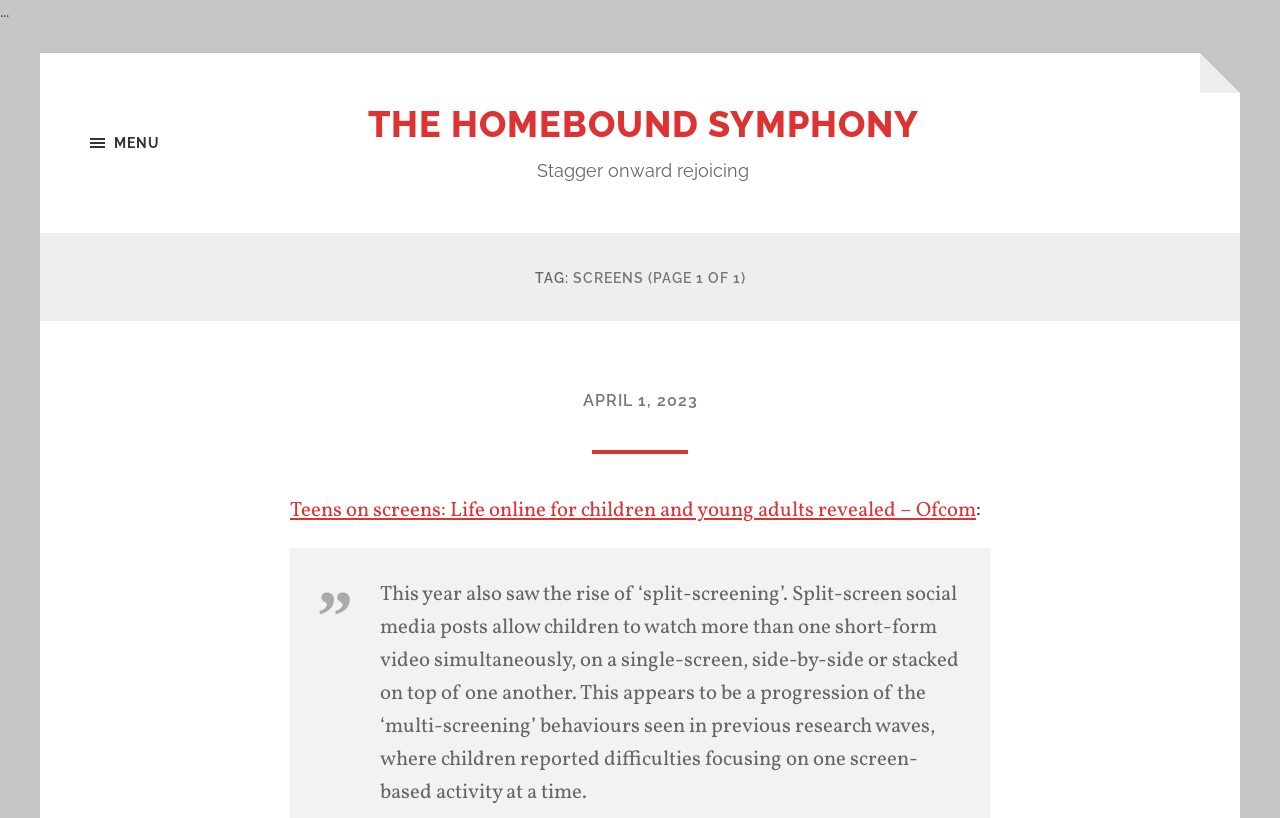What is the main heading of this webpage? Please extract and provide it.

TAG: SCREENS (PAGE 1 OF 1)